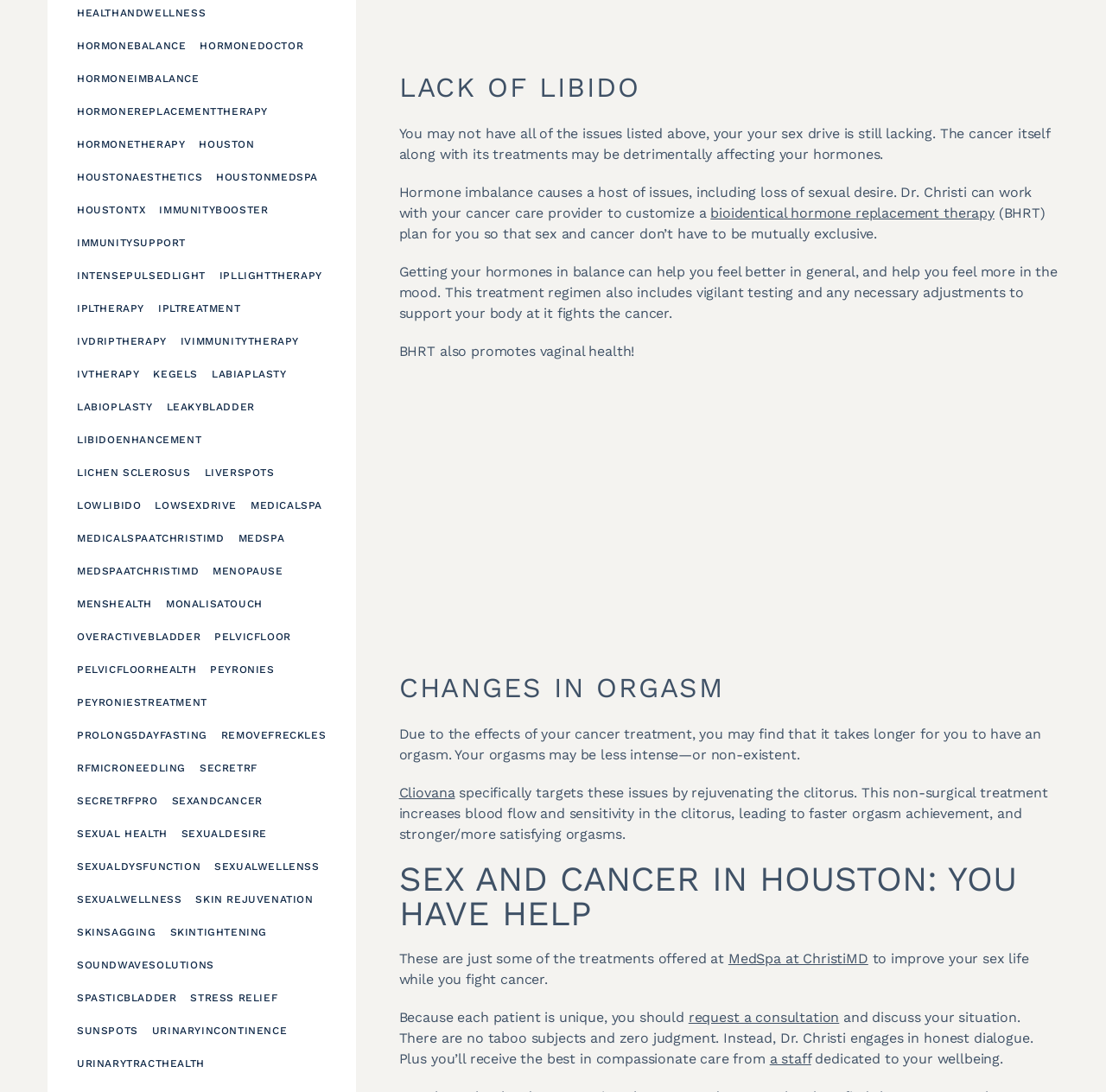What is the name of the medical spa mentioned on this webpage?
Refer to the image and provide a detailed answer to the question.

The webpage mentions MedSpa at ChristiMD as the location where Dr. Christi provides medical services, including treatments for sexual health issues related to cancer.